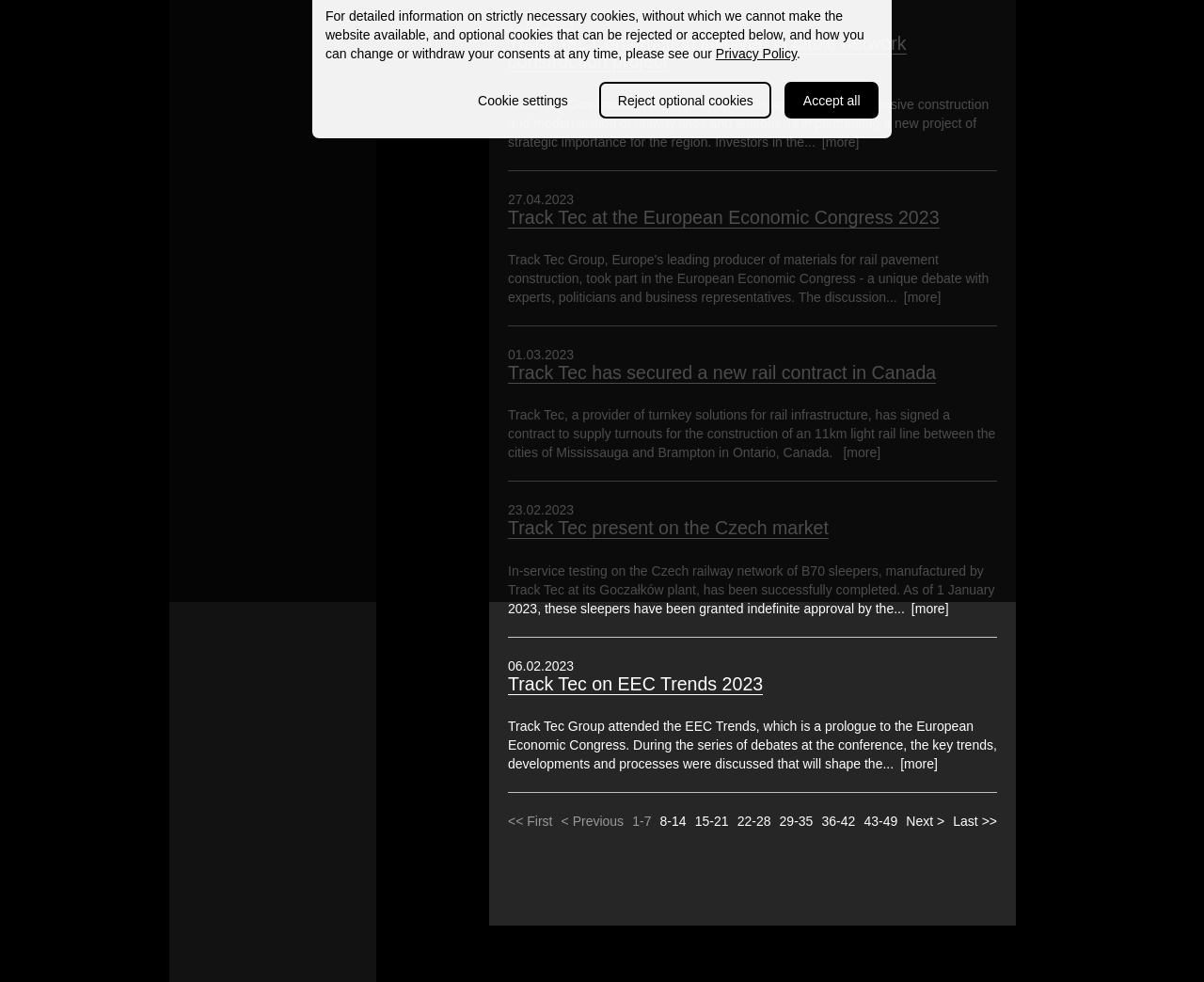Provide the bounding box coordinates of the HTML element this sentence describes: "[more]".

[0.757, 0.612, 0.788, 0.628]